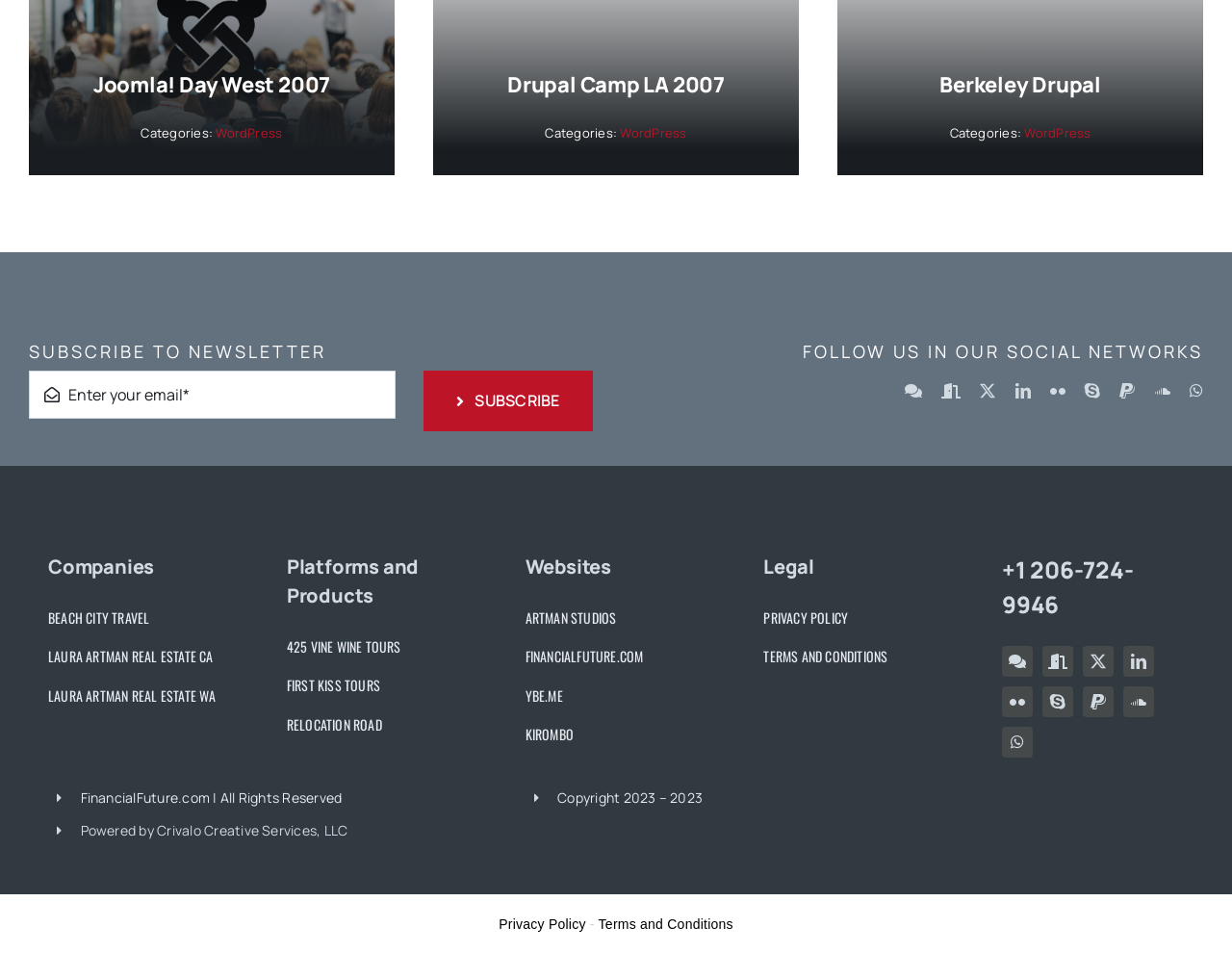Locate the bounding box of the UI element described by: "Drupal Camp LA 2007" in the given webpage screenshot.

[0.412, 0.074, 0.588, 0.104]